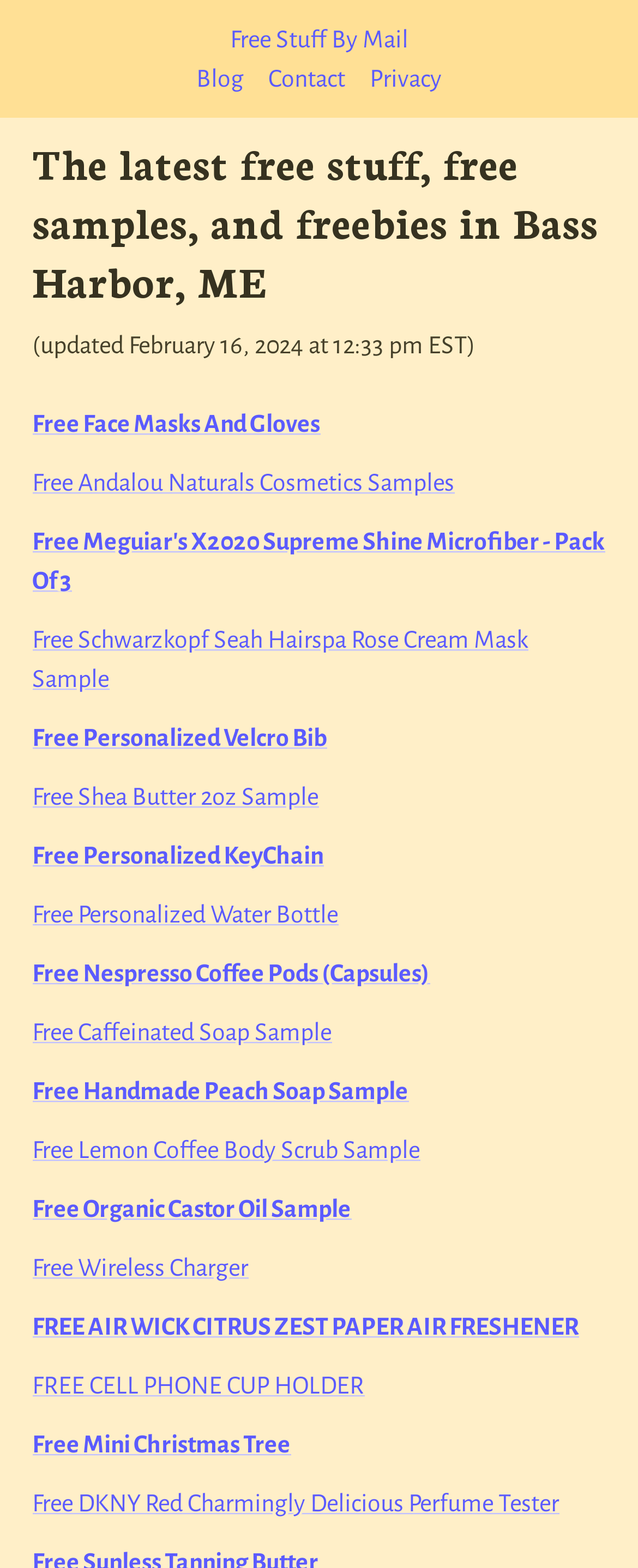What is the brand of the free cosmetics sample 'Free Andalou Naturals Cosmetics Samples'?
Refer to the image and provide a one-word or short phrase answer.

Andalou Naturals